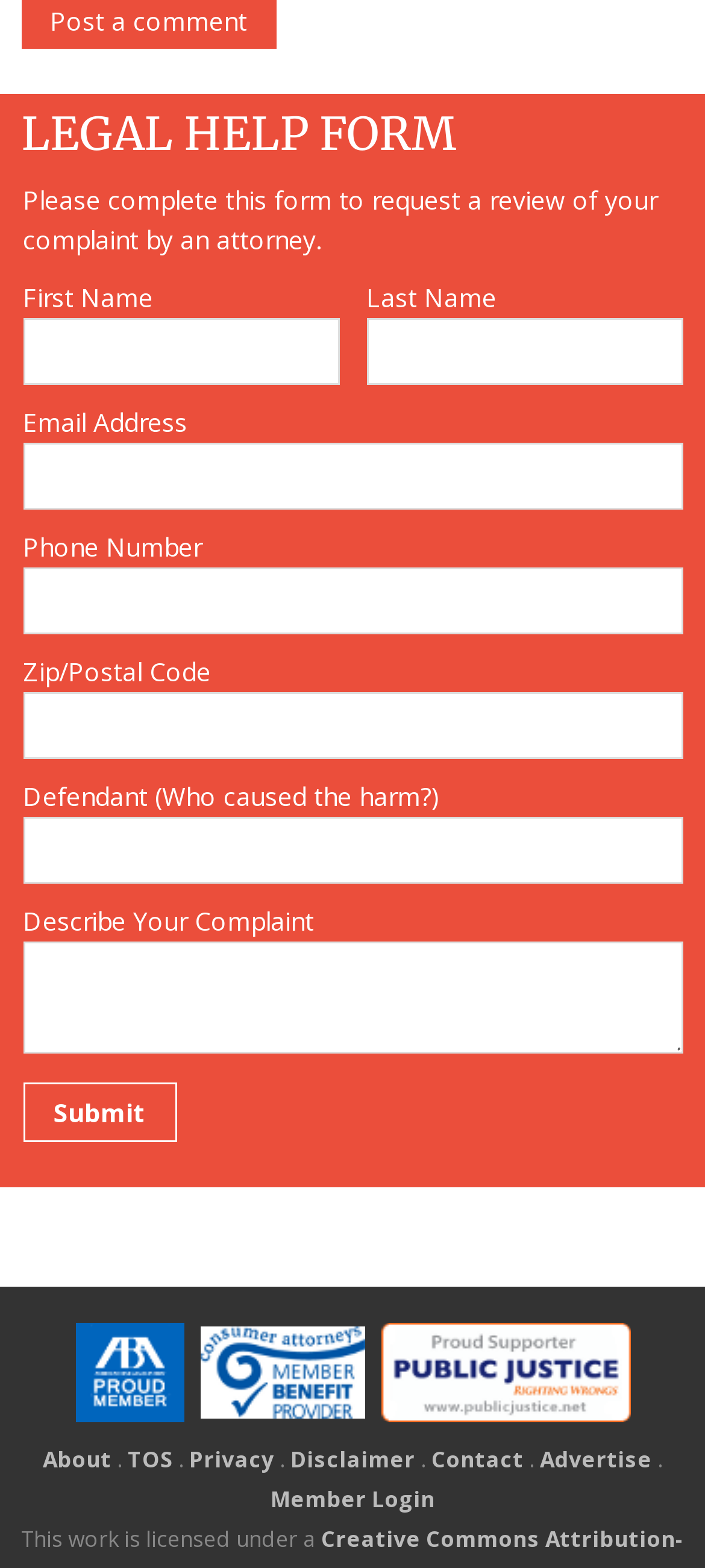Respond to the question below with a single word or phrase:
What is the purpose of this form?

Request a review of a complaint by an attorney